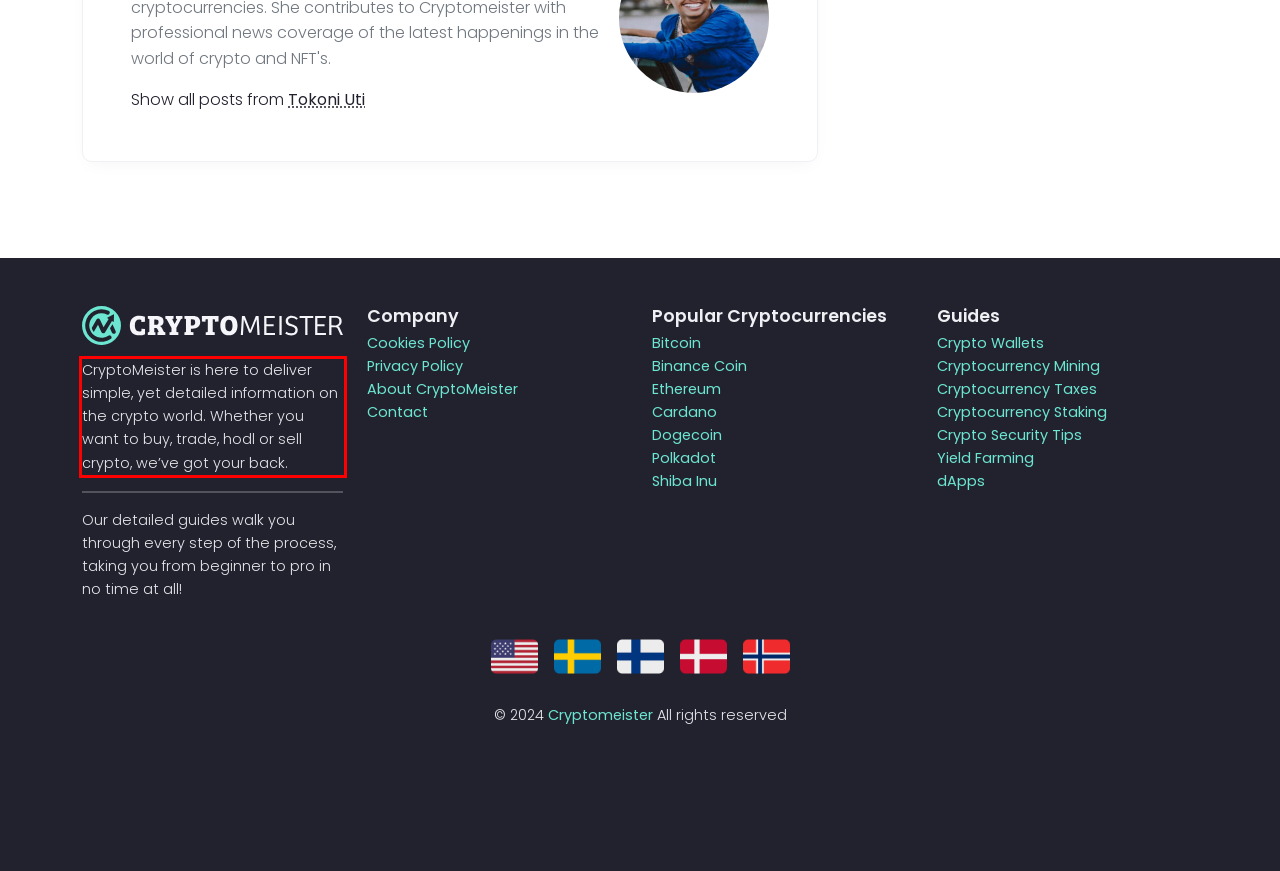Given the screenshot of a webpage, identify the red rectangle bounding box and recognize the text content inside it, generating the extracted text.

CryptoMeister is here to deliver simple, yet detailed information on the crypto world. Whether you want to buy, trade, hodl or sell crypto, we’ve got your back.